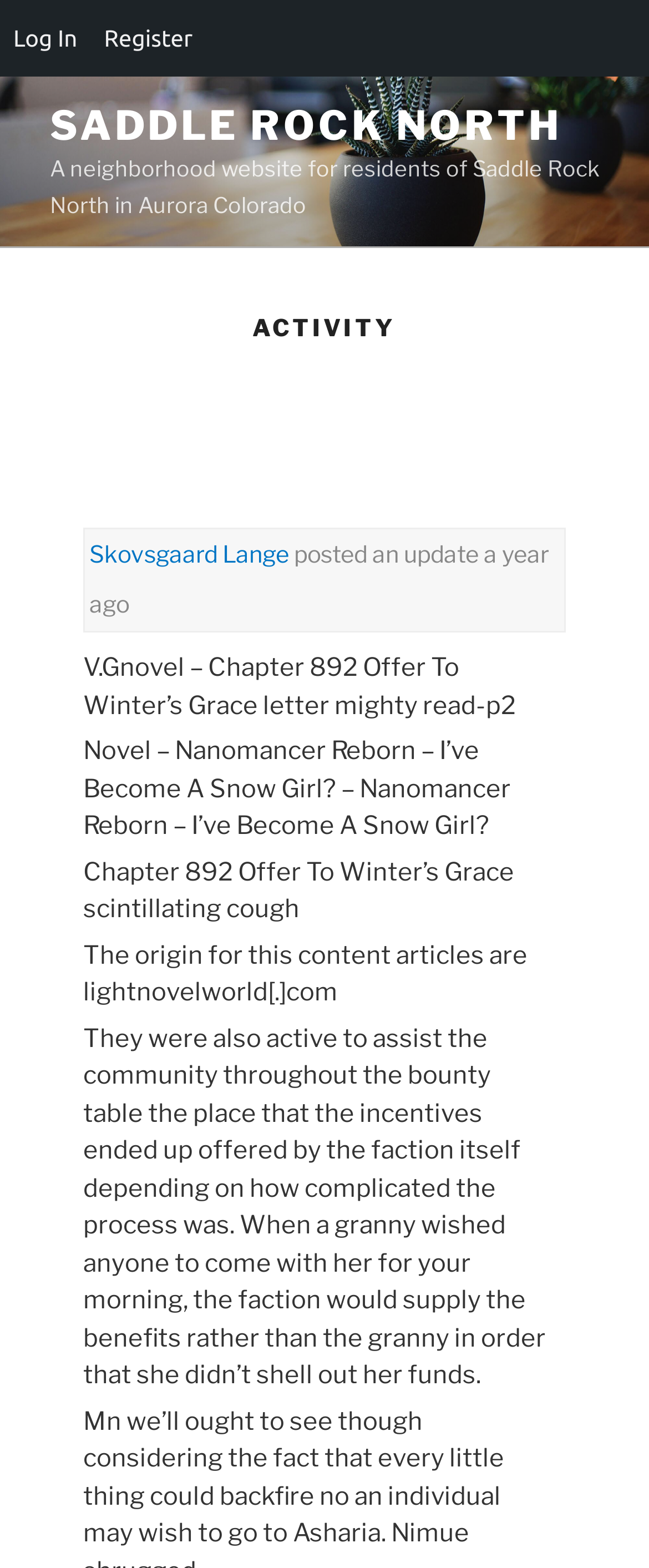Offer a detailed explanation of the webpage layout and contents.

The webpage is about an activity on a neighborhood website for residents of Saddle Rock North in Aurora, Colorado. At the top left, there are two links, "Log In" and "Register", positioned side by side. Below them, there is a prominent link "SADDLE ROCK NORTH" that spans most of the width of the page.

Underneath, there is a brief description of the website, followed by a header section with the title "ACTIVITY". Below the header, there is a profile picture of Skovsgaard Lange, accompanied by a link to their profile. To the right of the profile picture, there is a link to Skovsgaard Lange's name, along with the text "posted an update" and the time "a year ago".

The main content of the page consists of several blocks of text, each describing a novel or chapter. There are four such blocks, each with a title and a brief summary. The titles include "V.Gnovel – Chapter 892 Offer To Winter’s Grace letter mighty read-p2", "Novel – Nanomancer Reborn – I’ve Become A Snow Girl? – Nanomancer Reborn – I’ve Become A Snow Girl?", "Chapter 892 Offer To Winter’s Grace scintillating cough", and a longer passage of text describing a story. At the bottom, there is a note indicating the origin of the content as lightnovelworld.com.